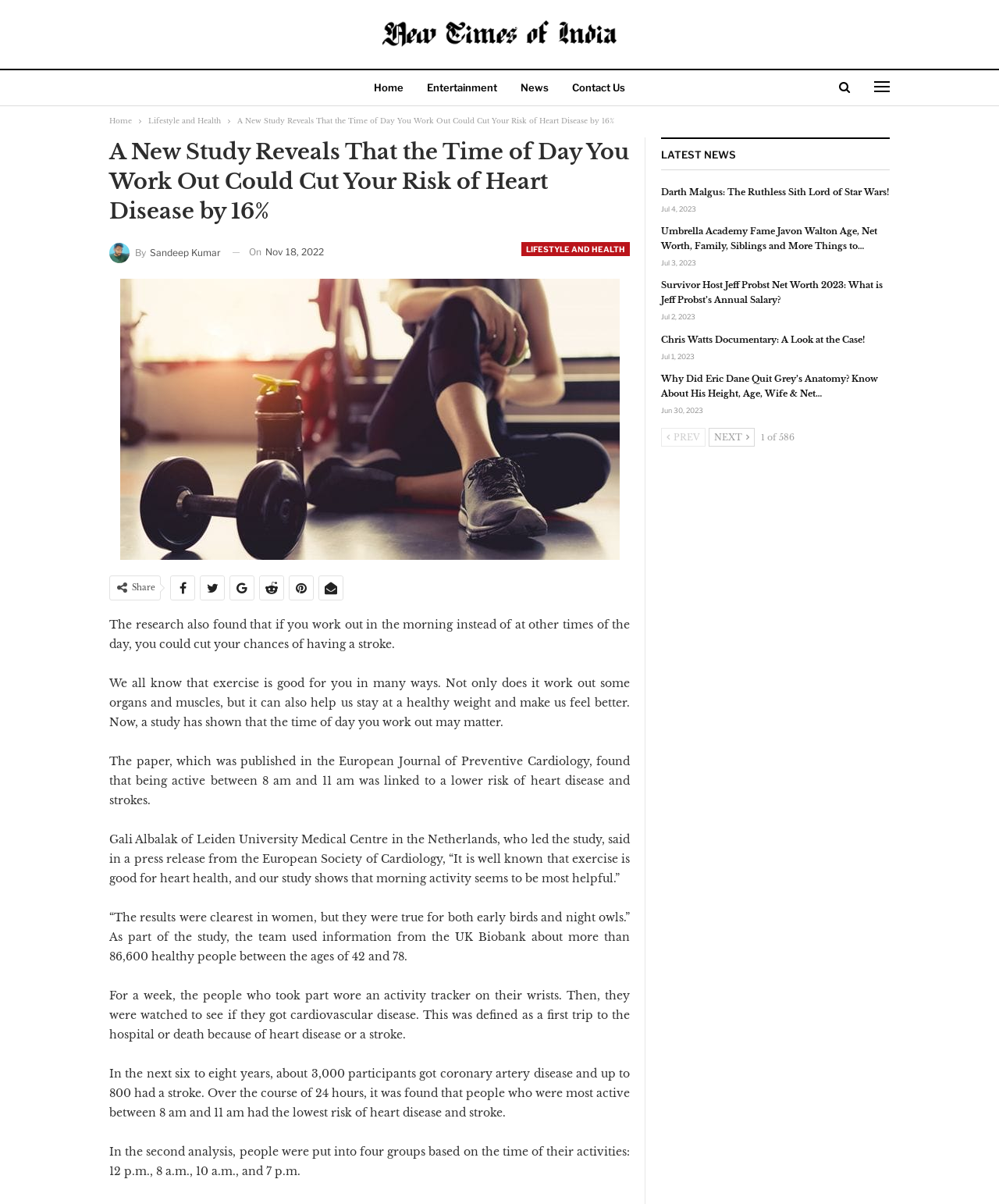Explain the webpage in detail, including its primary components.

This webpage is an article from the New Times of India, with a title "A New Study Reveals That the Time of Day You Work Out Could Cut Your Risk of Heart Disease by 16%". At the top, there is a navigation bar with links to "Home", "Entertainment", "News", and "Contact Us". Below the navigation bar, there is a breadcrumbs section showing the current page's location in the website's hierarchy.

The main content of the article is divided into several sections. The first section has a heading with the article's title, followed by a link to the category "LIFESTYLE AND HEALTH" and the author's name "By Sandeep Kumar". There is also a timestamp indicating when the article was published, "Nov 18, 2022". Below the heading, there is a link to a related topic "workout decrease heart disease" with an accompanying image.

The article's main text is divided into several paragraphs, discussing the research findings on how exercising in the morning can reduce the risk of heart disease and strokes. The text is accompanied by social media sharing links and icons.

To the right of the main content, there is a sidebar with a heading "LATEST NEWS" and a list of links to other news articles, each with a timestamp indicating when they were published. The sidebar also has navigation links to previous and next pages, with a pagination indicator showing the current page number out of 586.

At the very top of the page, there is a link to the publisher's logo and a navigation link to "Home".